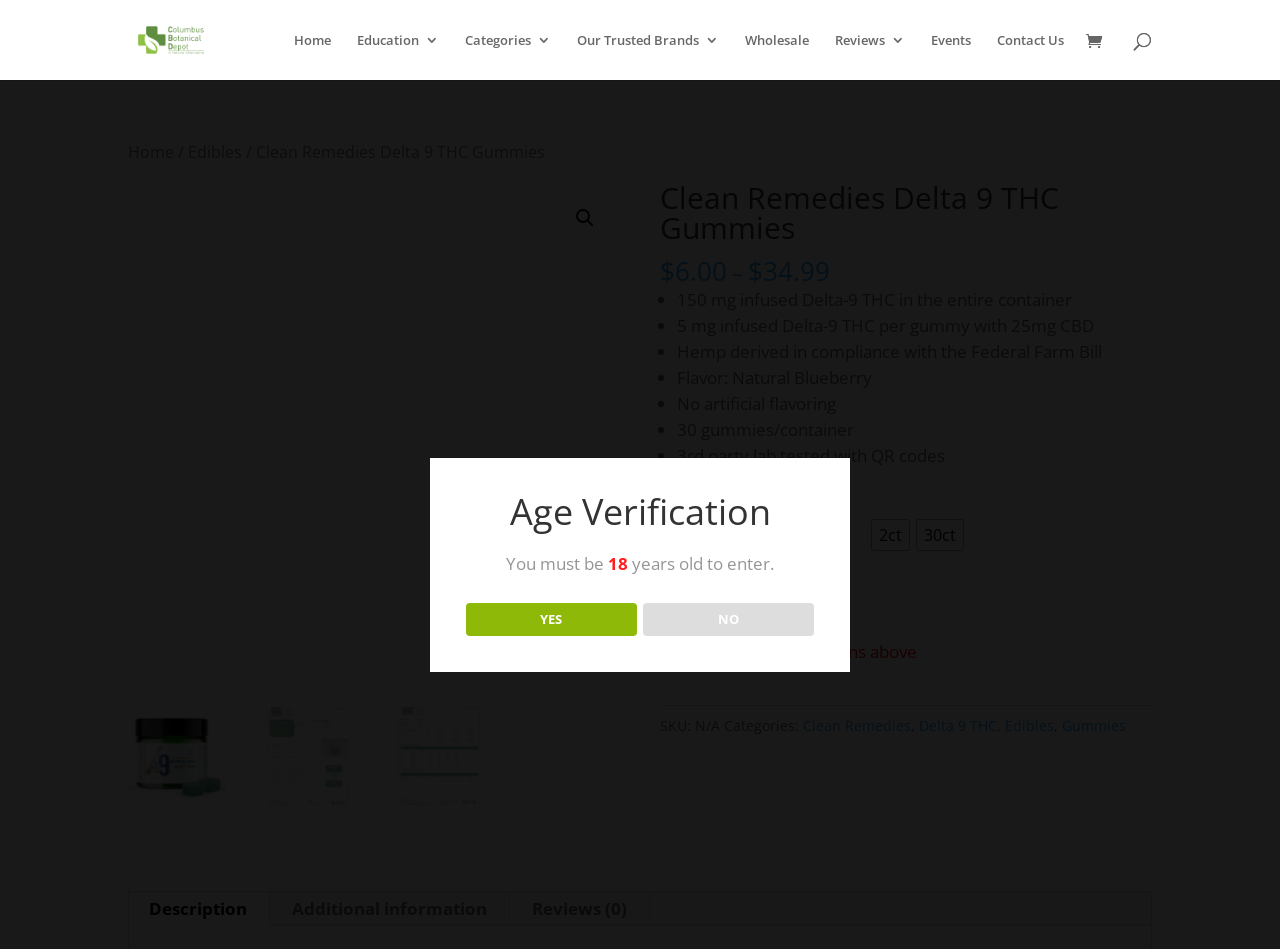Identify the bounding box coordinates of the element that should be clicked to fulfill this task: "Go to Home page". The coordinates should be provided as four float numbers between 0 and 1, i.e., [left, top, right, bottom].

[0.23, 0.035, 0.259, 0.084]